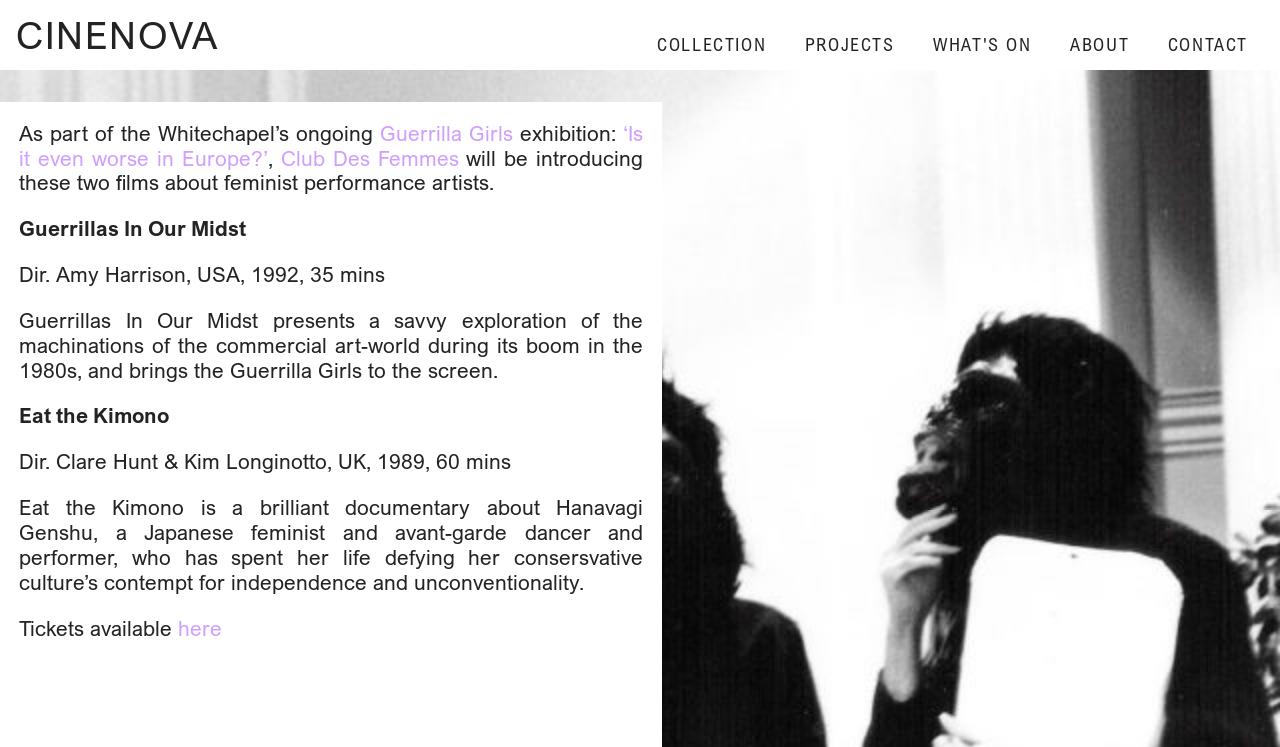Determine the bounding box coordinates of the element's region needed to click to follow the instruction: "Click on Club Des Femmes". Provide these coordinates as four float numbers between 0 and 1, formatted as [left, top, right, bottom].

[0.219, 0.195, 0.358, 0.228]